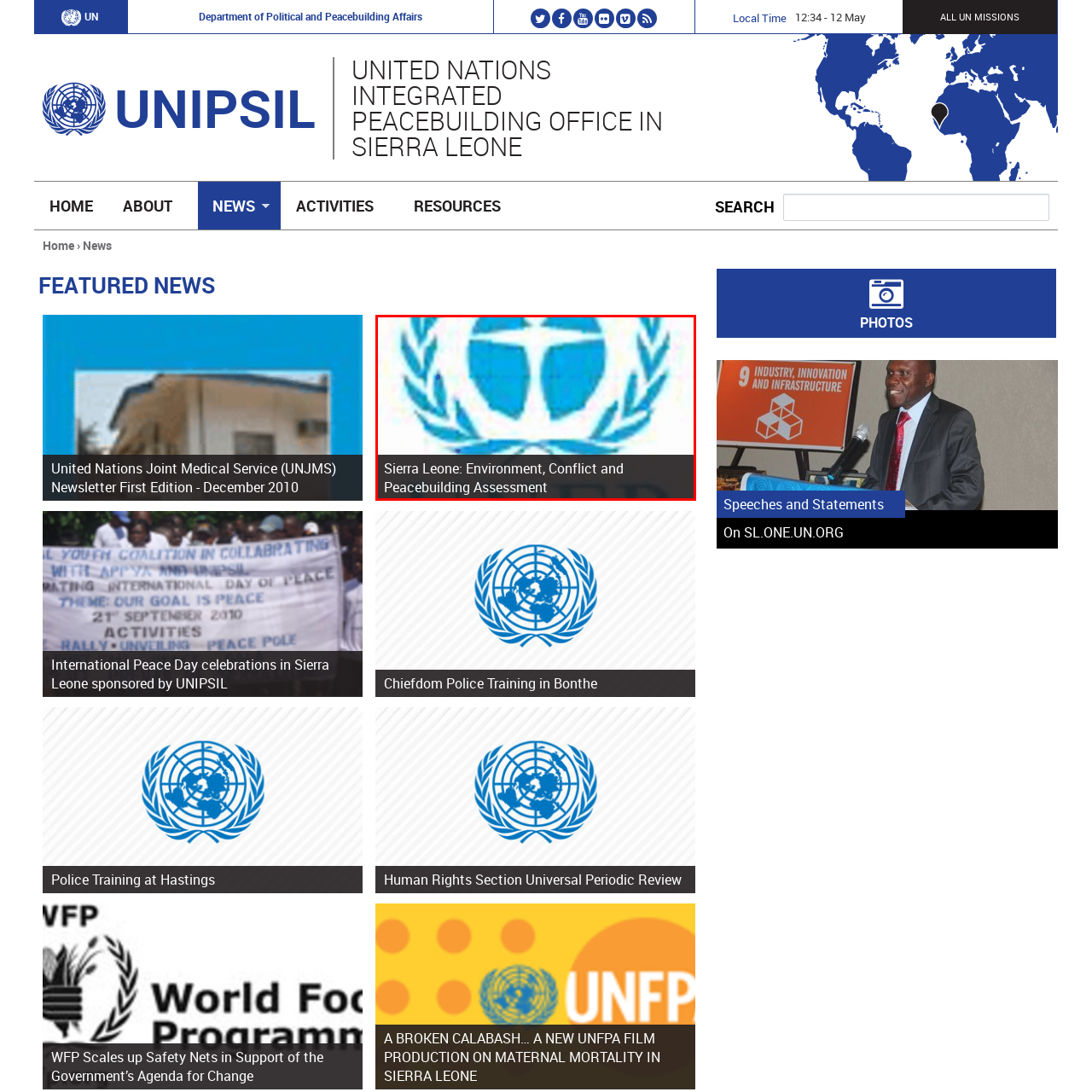Observe the image enclosed by the red border and respond to the subsequent question with a one-word or short phrase:
What is being recognized in conflict resolution and peacebuilding efforts?

Ecological factors